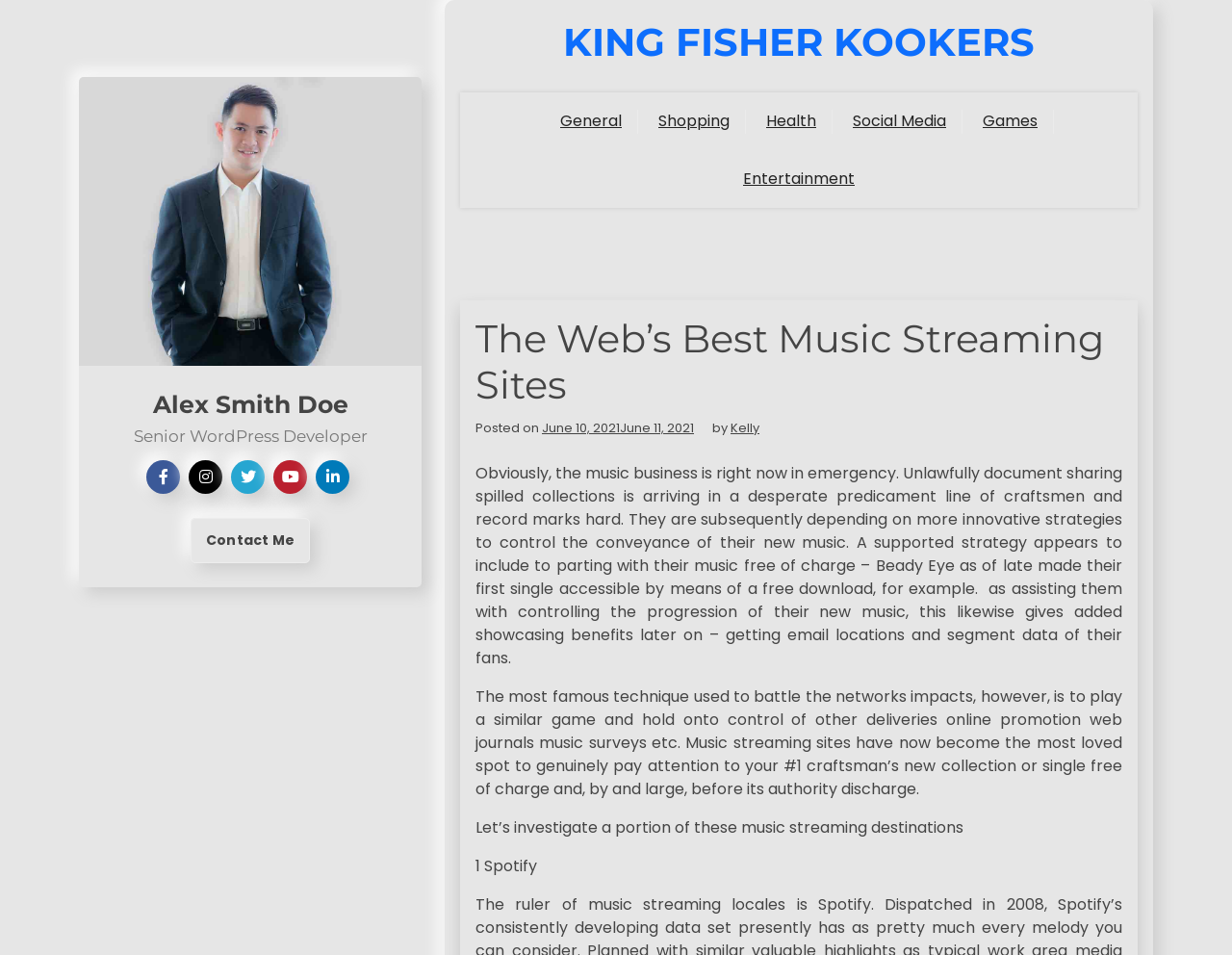What is the author's profession?
Provide a detailed and well-explained answer to the question.

I found the answer by looking at the heading element 'Alex Smith Doe' which is followed by another heading element 'Senior WordPress Developer', indicating that Alex Smith Doe is a Senior WordPress Developer.